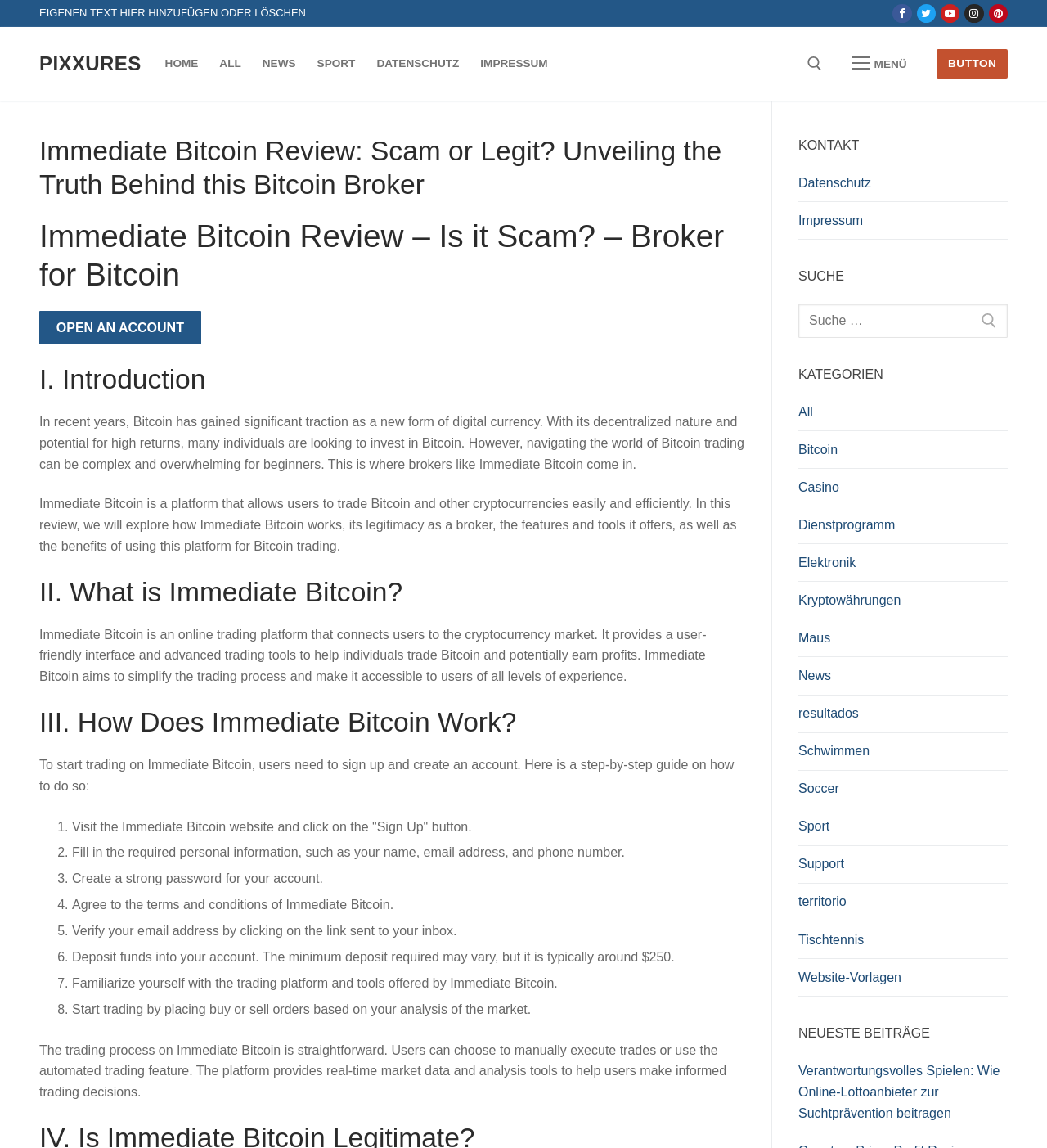Please respond to the question with a concise word or phrase:
What is the minimum deposit required on Immediate Bitcoin?

$250